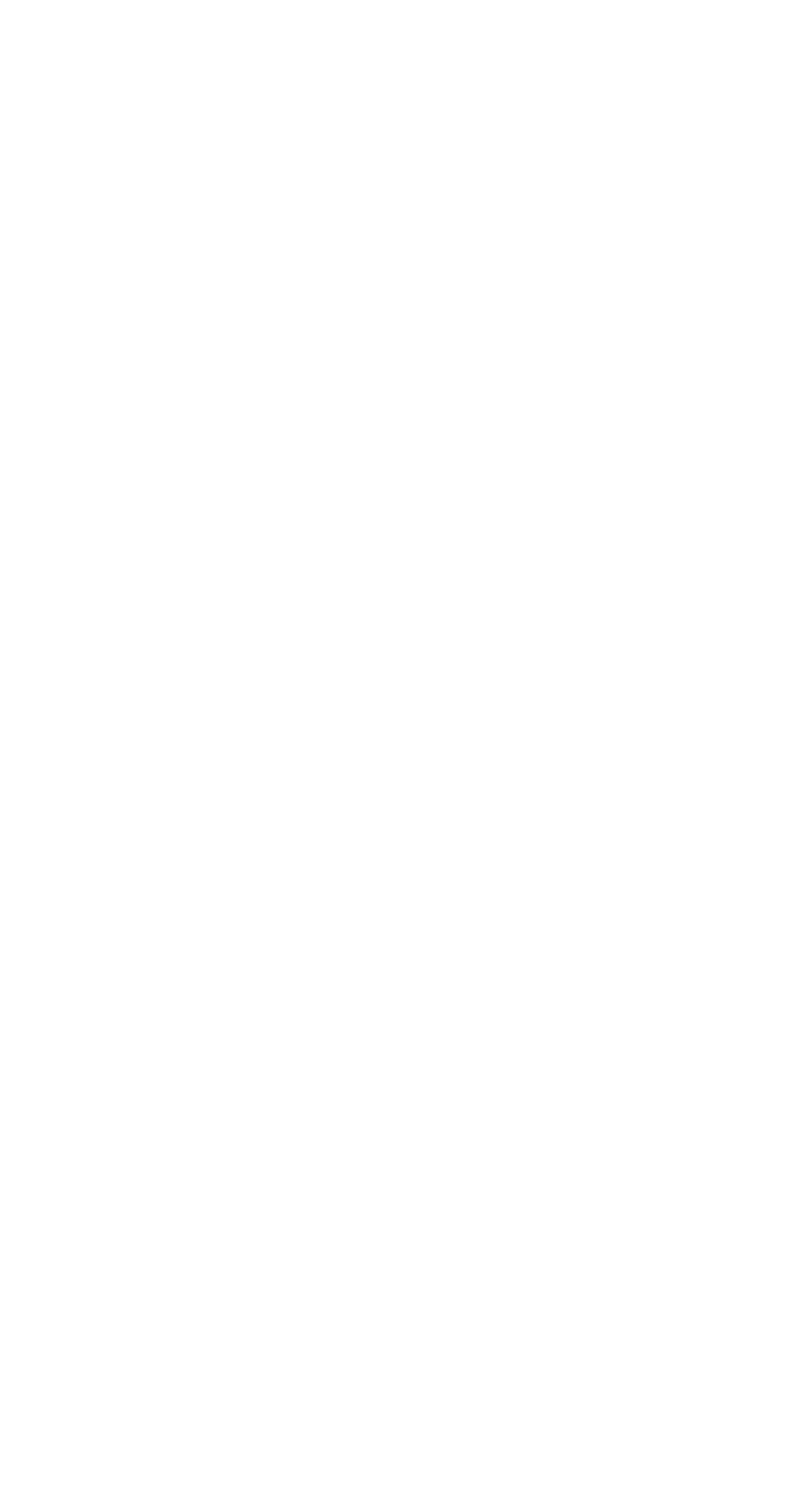Please find the bounding box coordinates of the section that needs to be clicked to achieve this instruction: "Visit For the home".

[0.051, 0.354, 0.267, 0.377]